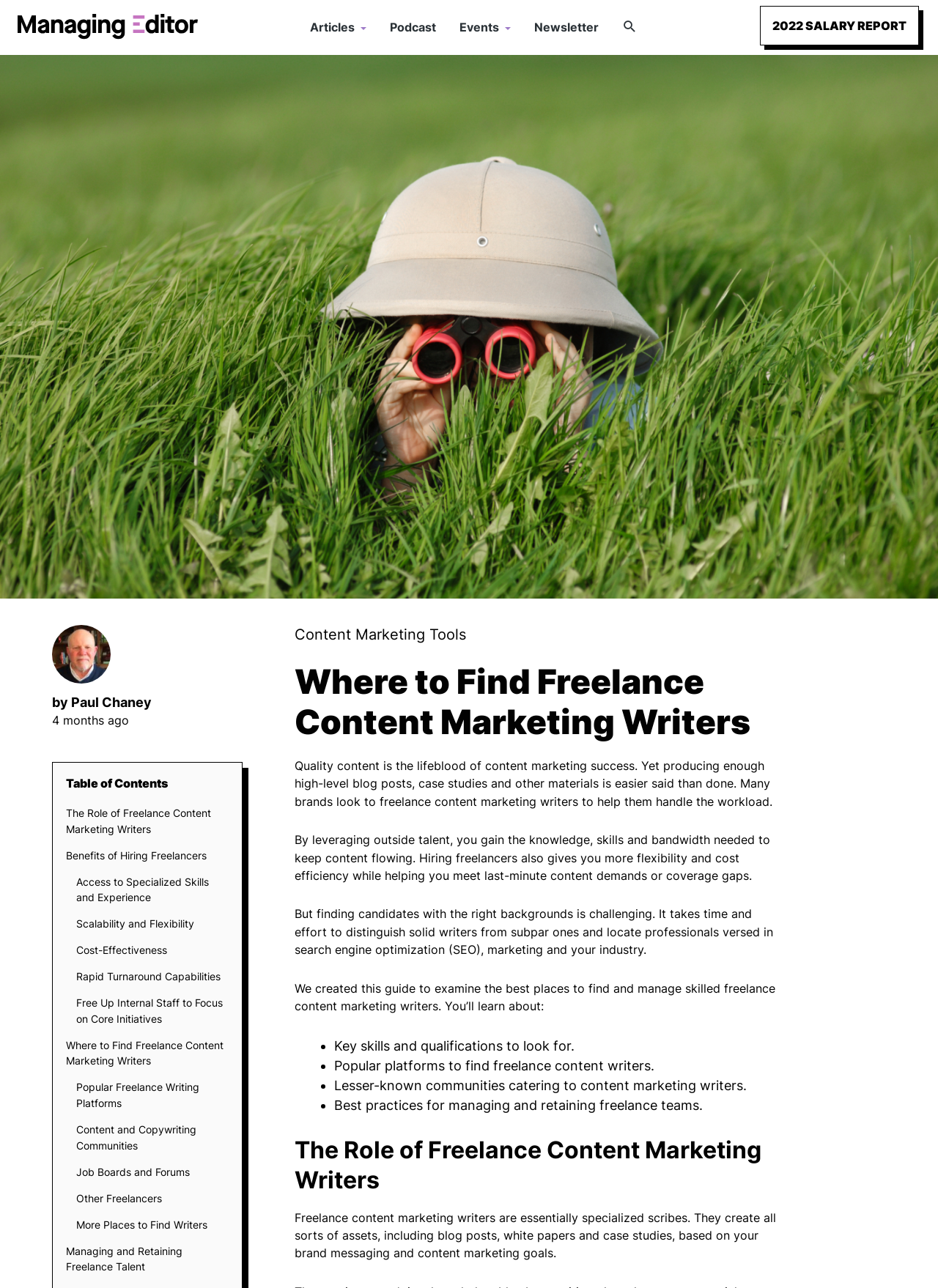What is the main topic of this webpage?
Answer the question based on the image using a single word or a brief phrase.

Freelance content marketing writers